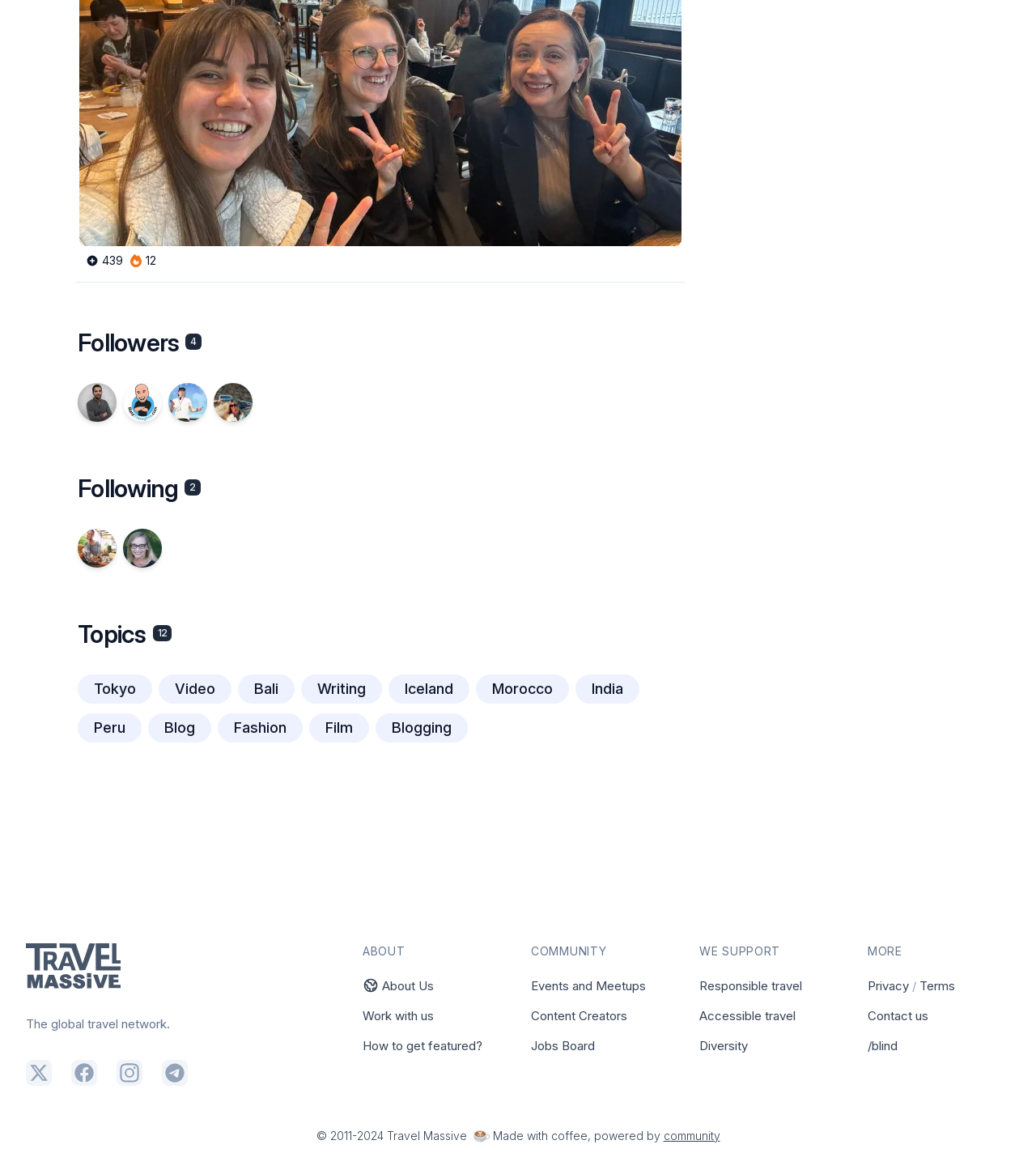Locate the bounding box coordinates of the clickable region to complete the following instruction: "View Missouri Genealogy by County."

None